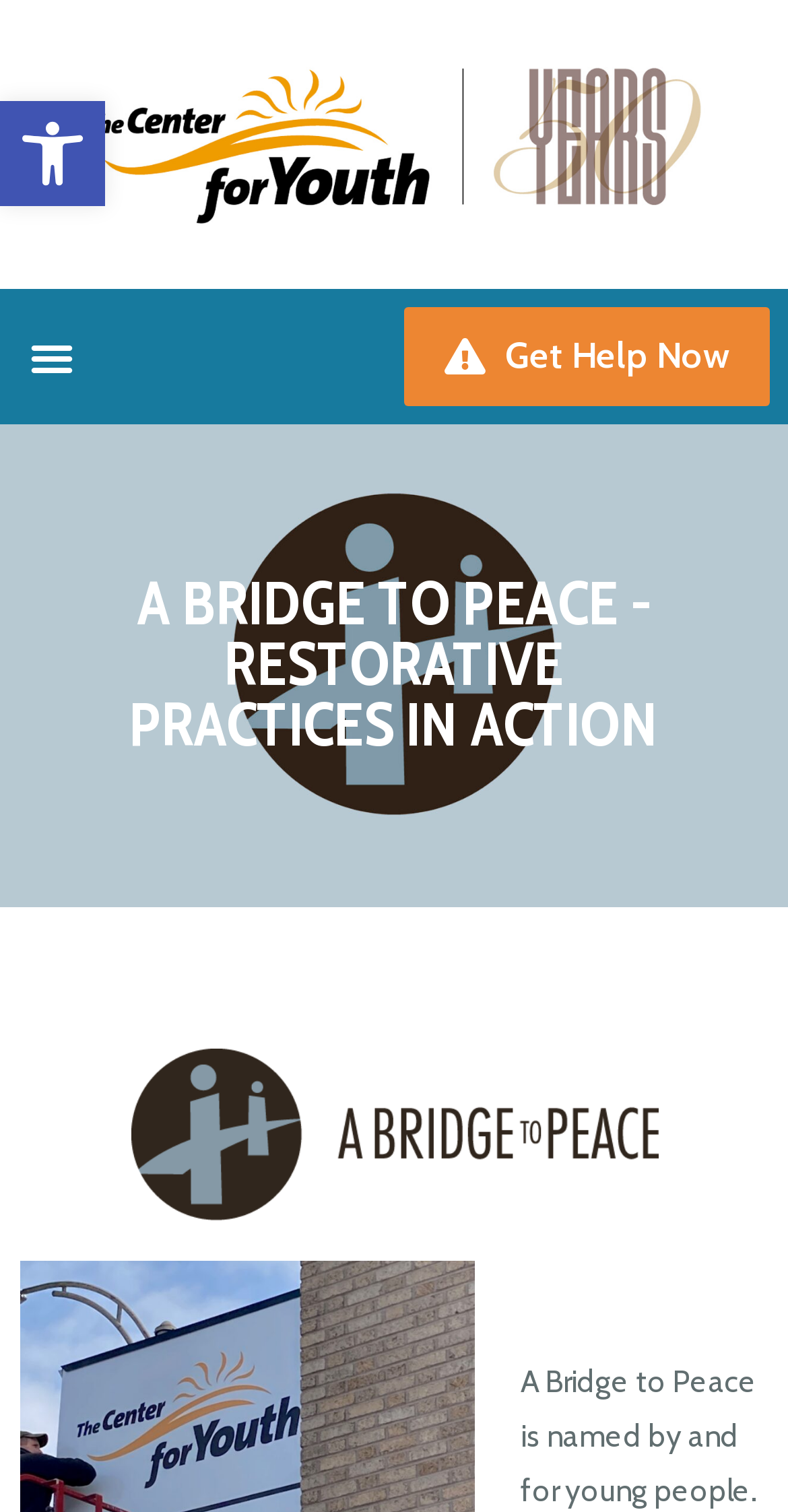Summarize the webpage with a detailed and informative caption.

The webpage is about A Bridge to Peace, an organization focused on restorative practices in action. At the top left corner, there is a link to open the toolbar accessibility tools, accompanied by a small image with the same name. 

Below the accessibility tools link, there is a horizontal menu bar that spans almost the entire width of the page. The menu bar contains a button to toggle the menu, which is currently not expanded. 

To the right of the menu toggle button, there is a prominent link to "Get Help Now". Above this link, the organization's name "A BRIDGE TO PEACE - RESTORATIVE PRACTICES IN ACTION" is displayed in a large heading. 

The webpage also mentions that the organization provides access to basic necessities such as non-perishable foods, hygiene items, and household supplies to meet the needs of people in their housing programs.